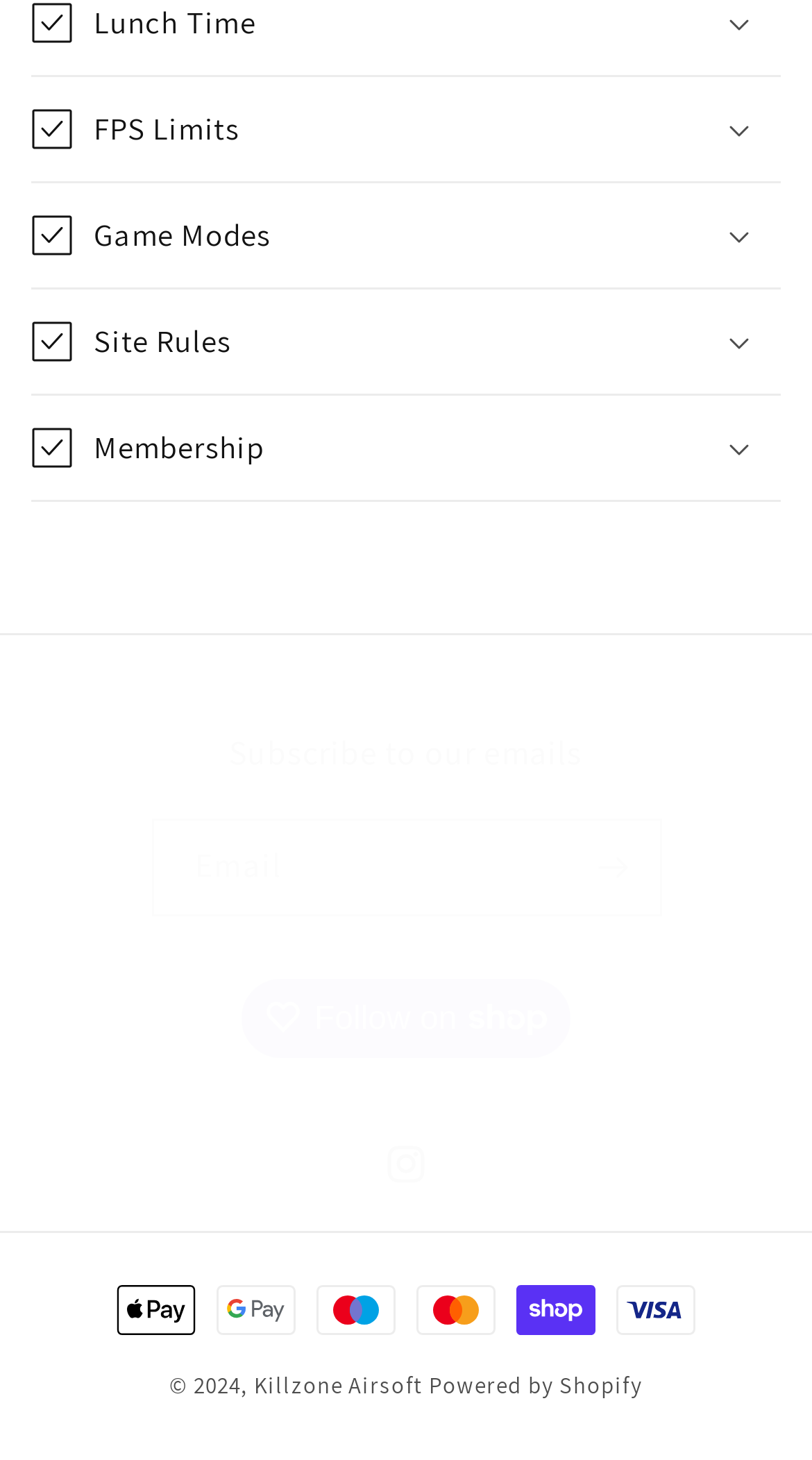Extract the bounding box coordinates of the UI element described: "Follow on Following on". Provide the coordinates in the format [left, top, right, bottom] with values ranging from 0 to 1.

[0.297, 0.67, 0.703, 0.723]